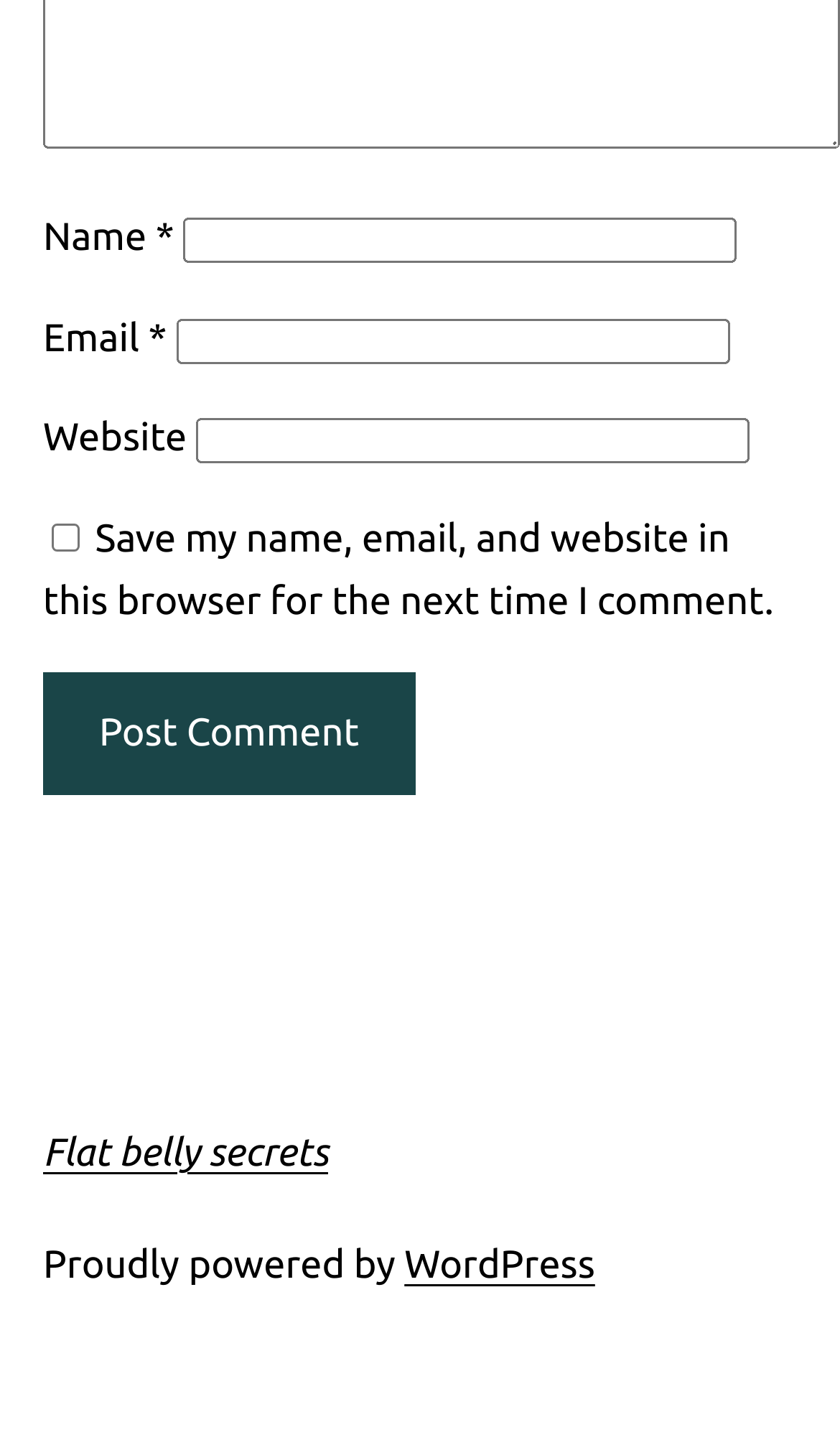Identify the bounding box of the UI component described as: "WordPress".

[0.481, 0.867, 0.708, 0.897]